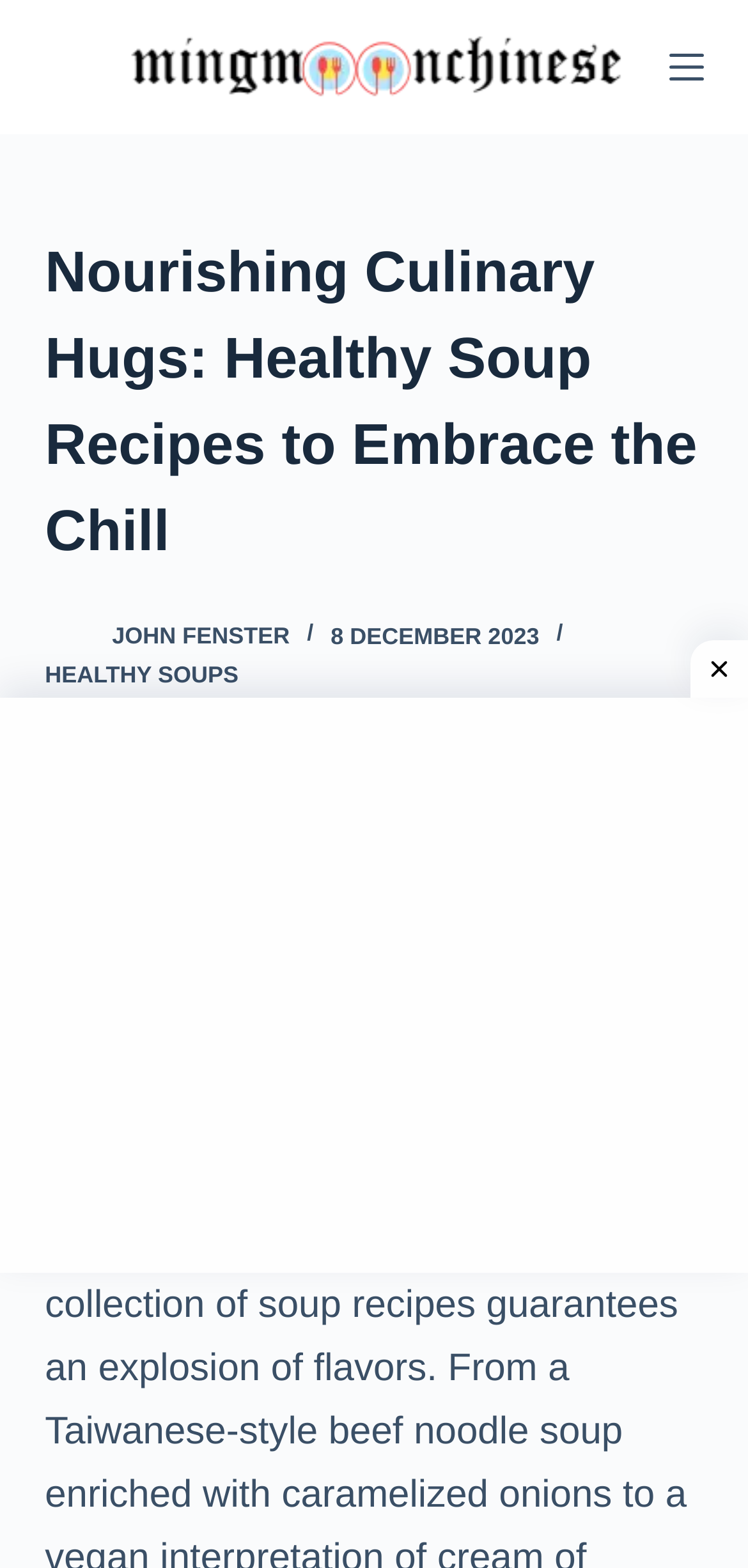Based on the element description Healthy Soups, identify the bounding box of the UI element in the given webpage screenshot. The coordinates should be in the format (top-left x, top-left y, bottom-right x, bottom-right y) and must be between 0 and 1.

[0.06, 0.422, 0.319, 0.439]